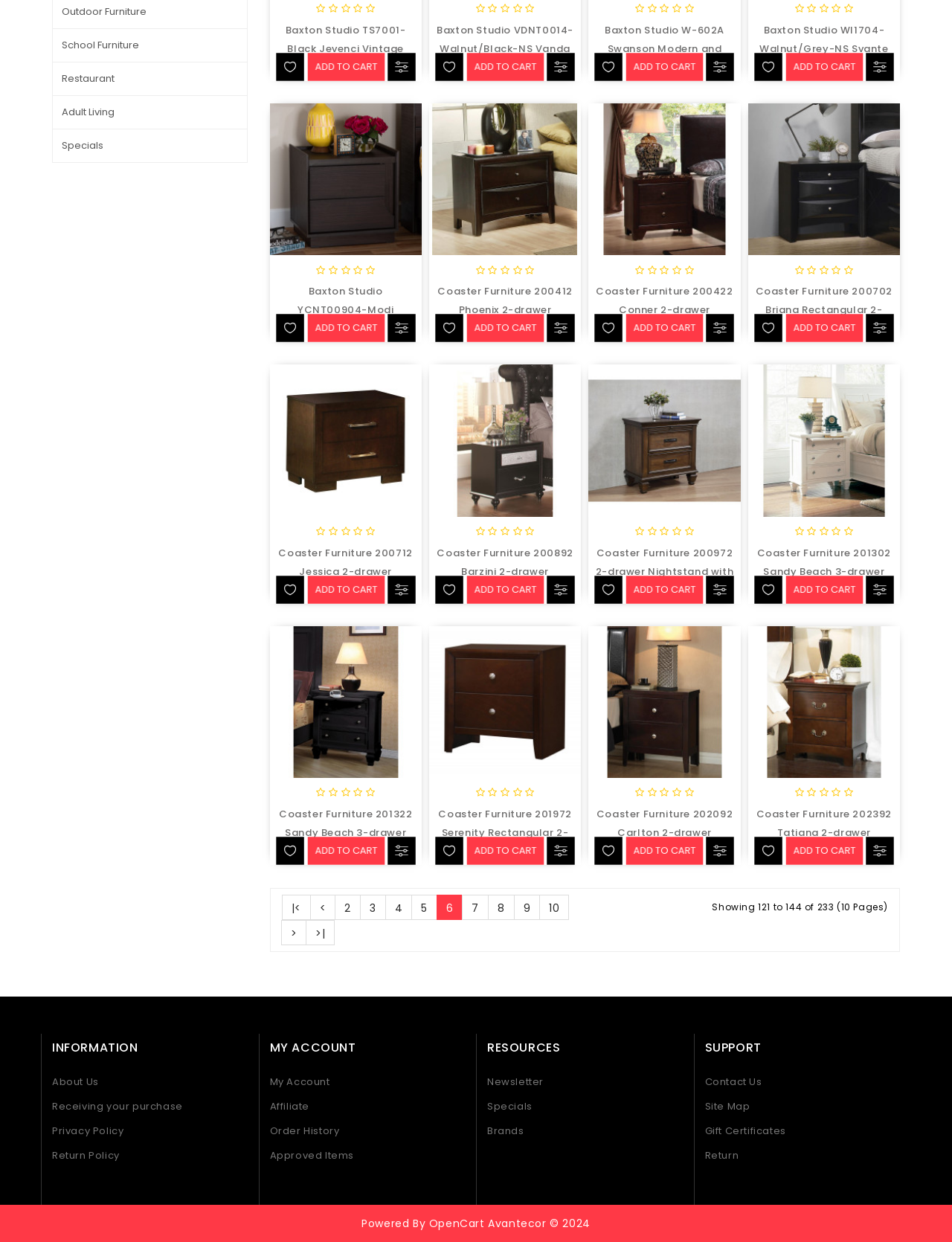Given the element description: "3", predict the bounding box coordinates of the UI element it refers to, using four float numbers between 0 and 1, i.e., [left, top, right, bottom].

[0.378, 0.72, 0.405, 0.741]